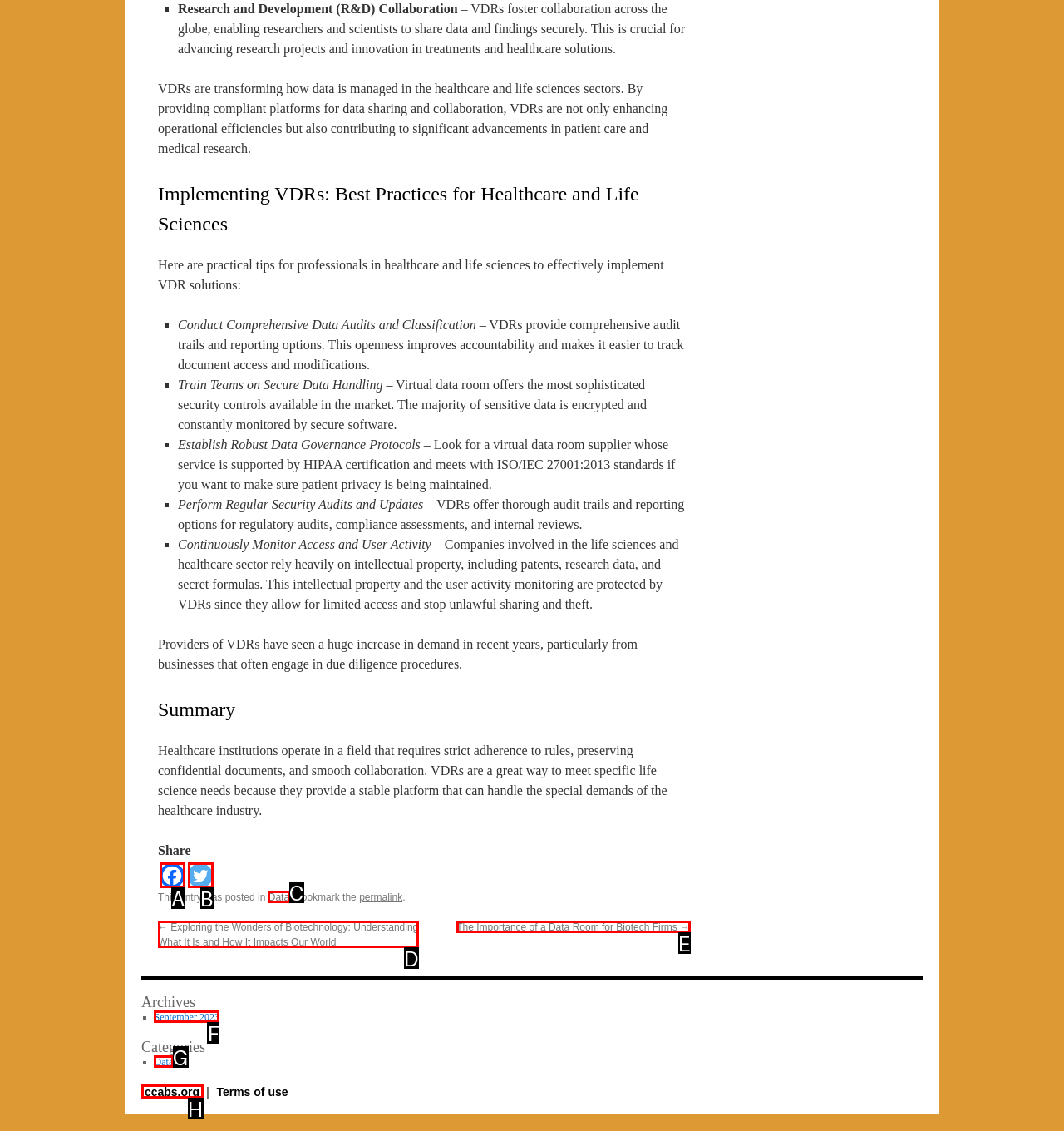Identify the correct UI element to click for this instruction: Visit the homepage
Respond with the appropriate option's letter from the provided choices directly.

H